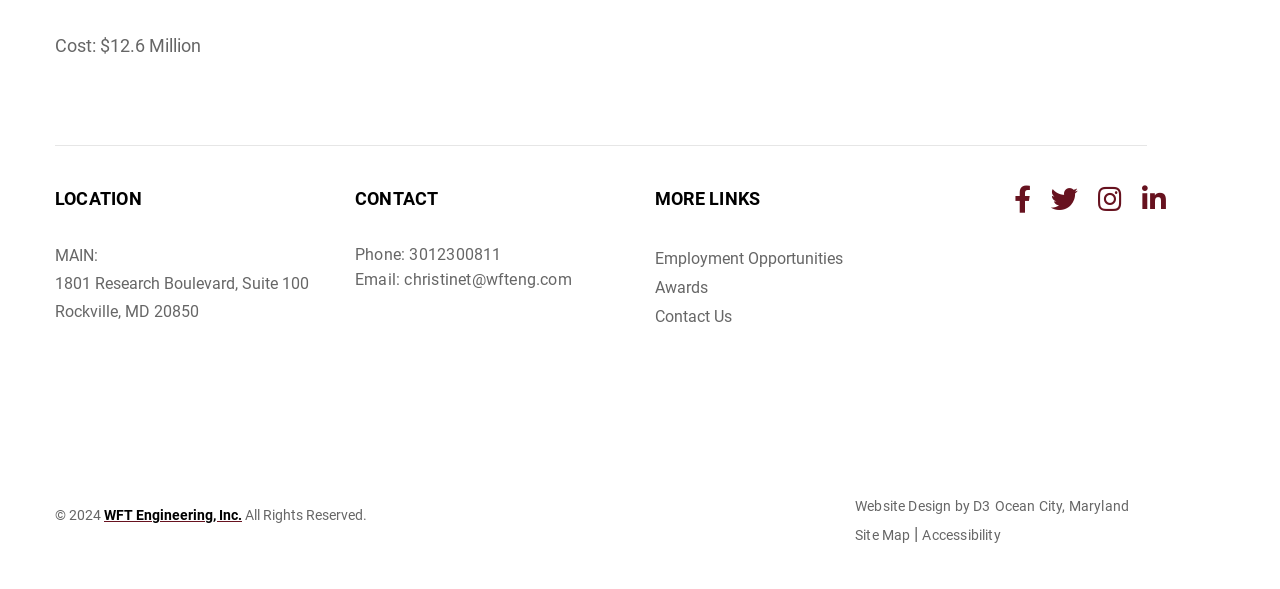Locate the bounding box coordinates of the clickable region to complete the following instruction: "Access site map."

[0.668, 0.884, 0.711, 0.931]